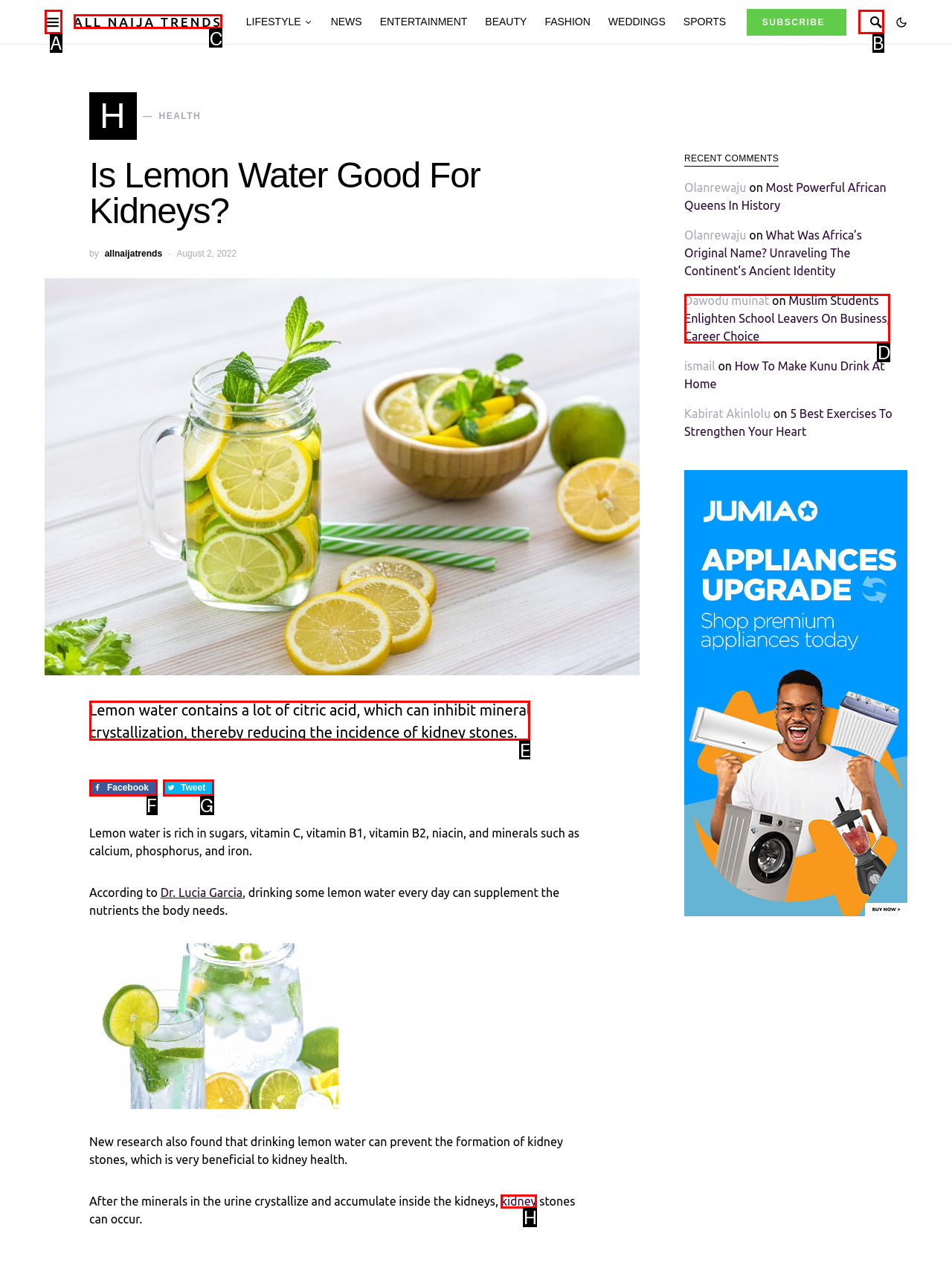Which HTML element should be clicked to perform the following task: Read the article about kidney stones
Reply with the letter of the appropriate option.

E